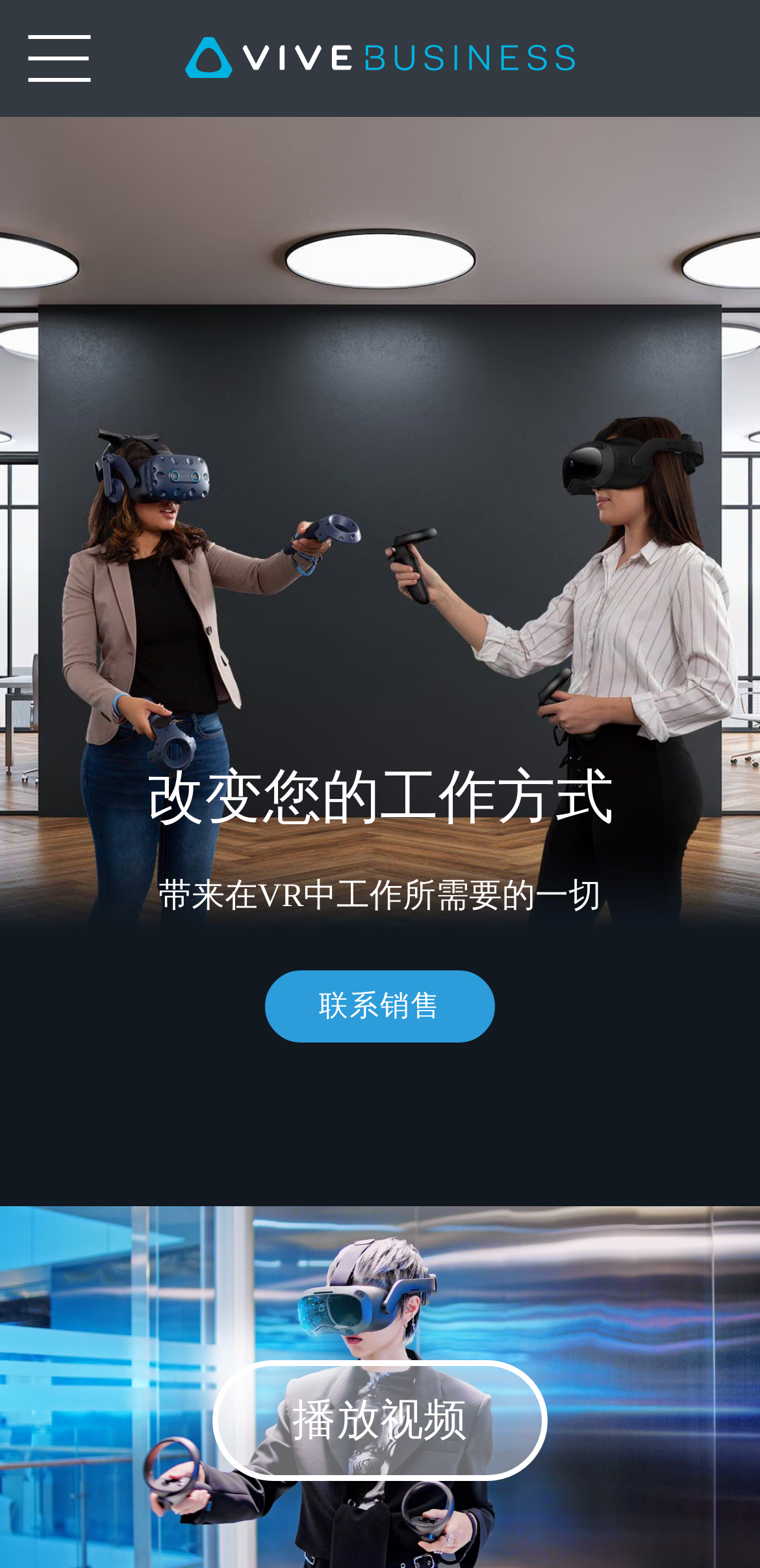Determine the bounding box of the UI element mentioned here: "aria-label="VIVE"". The coordinates must be in the format [left, top, right, bottom] with values ranging from 0 to 1.

[0.244, 0.019, 0.756, 0.056]